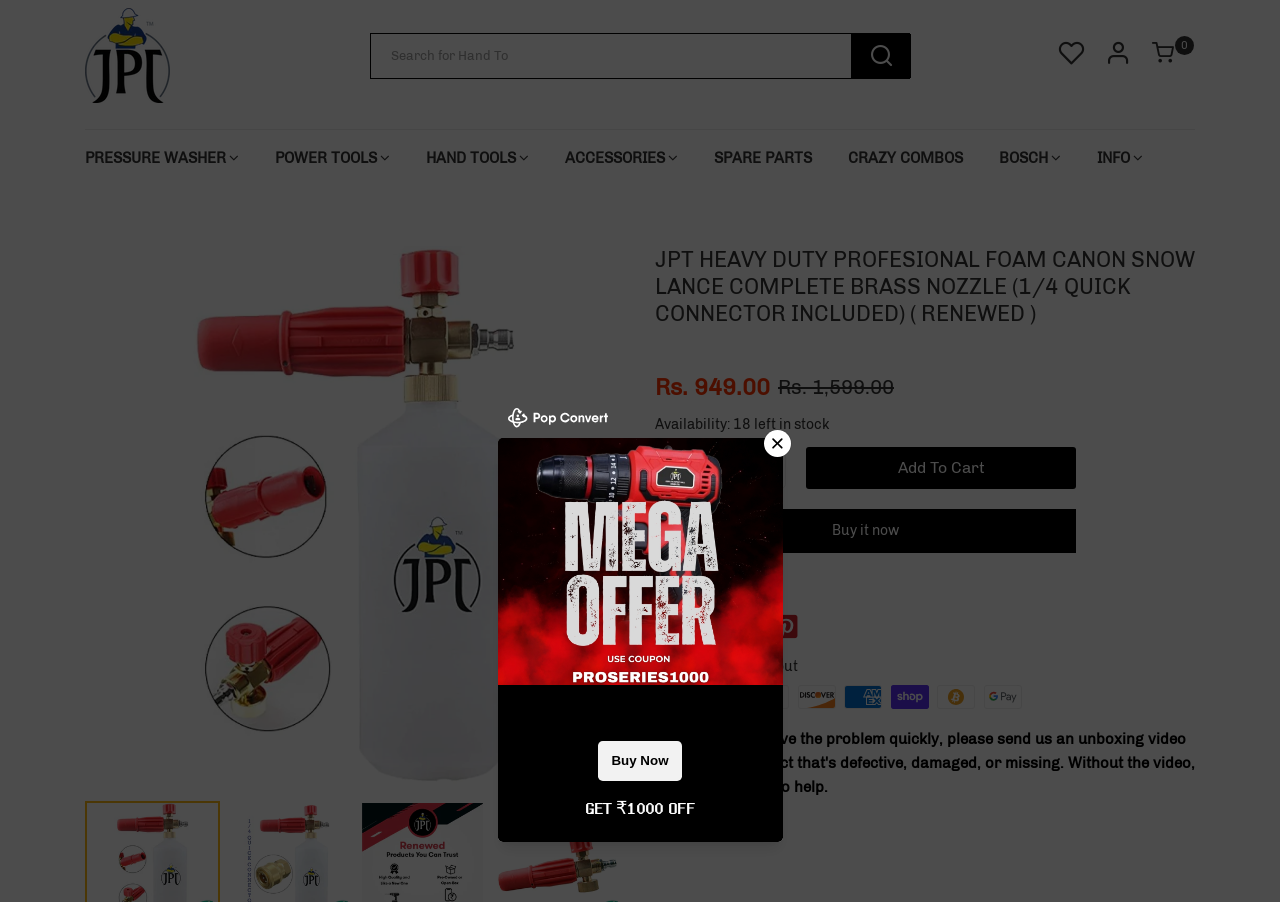Determine the main headline of the webpage and provide its text.

JPT HEAVY DUTY PROFESIONAL FOAM CANON SNOW LANCE COMPLETE BRASS NOZZLE (1/4 QUICK CONNECTOR INCLUDED) ( RENEWED )